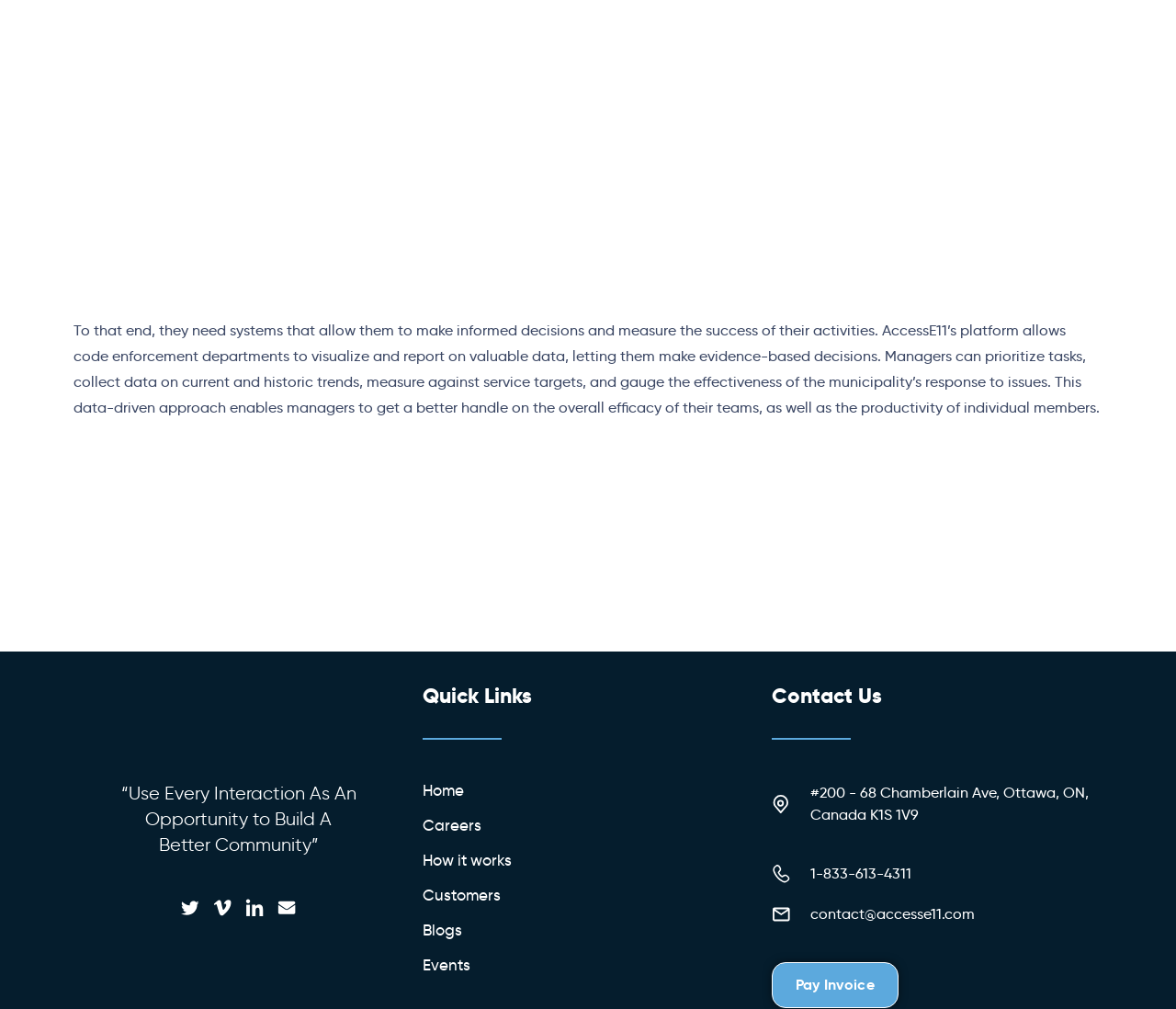How many images are associated with the 'Contact Us' section?
Please answer the question as detailed as possible.

In the 'Contact Us' section, there are three images associated with the phone number, email, and an unknown icon, which totals 3 images.